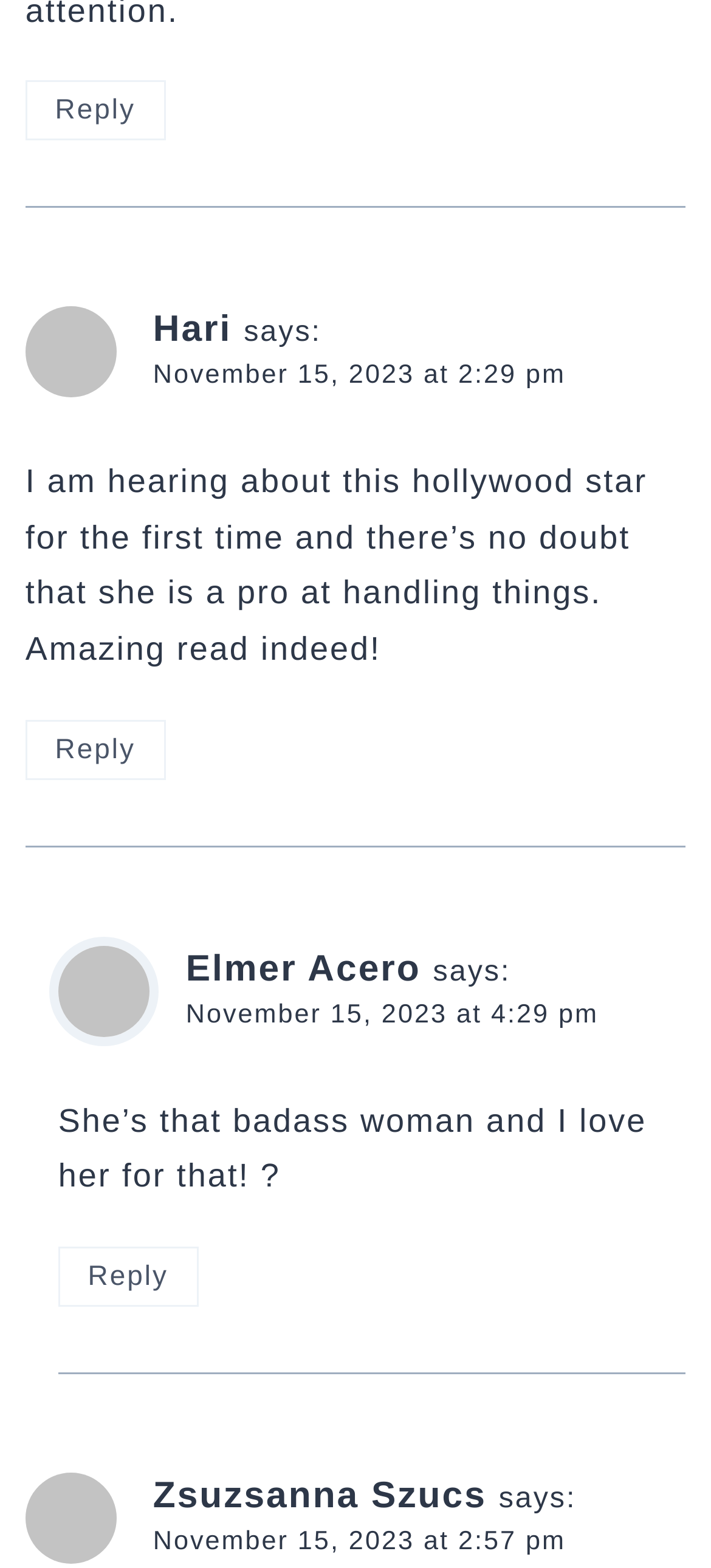Can you find the bounding box coordinates of the area I should click to execute the following instruction: "Reply to Hari"?

[0.215, 0.198, 0.326, 0.223]